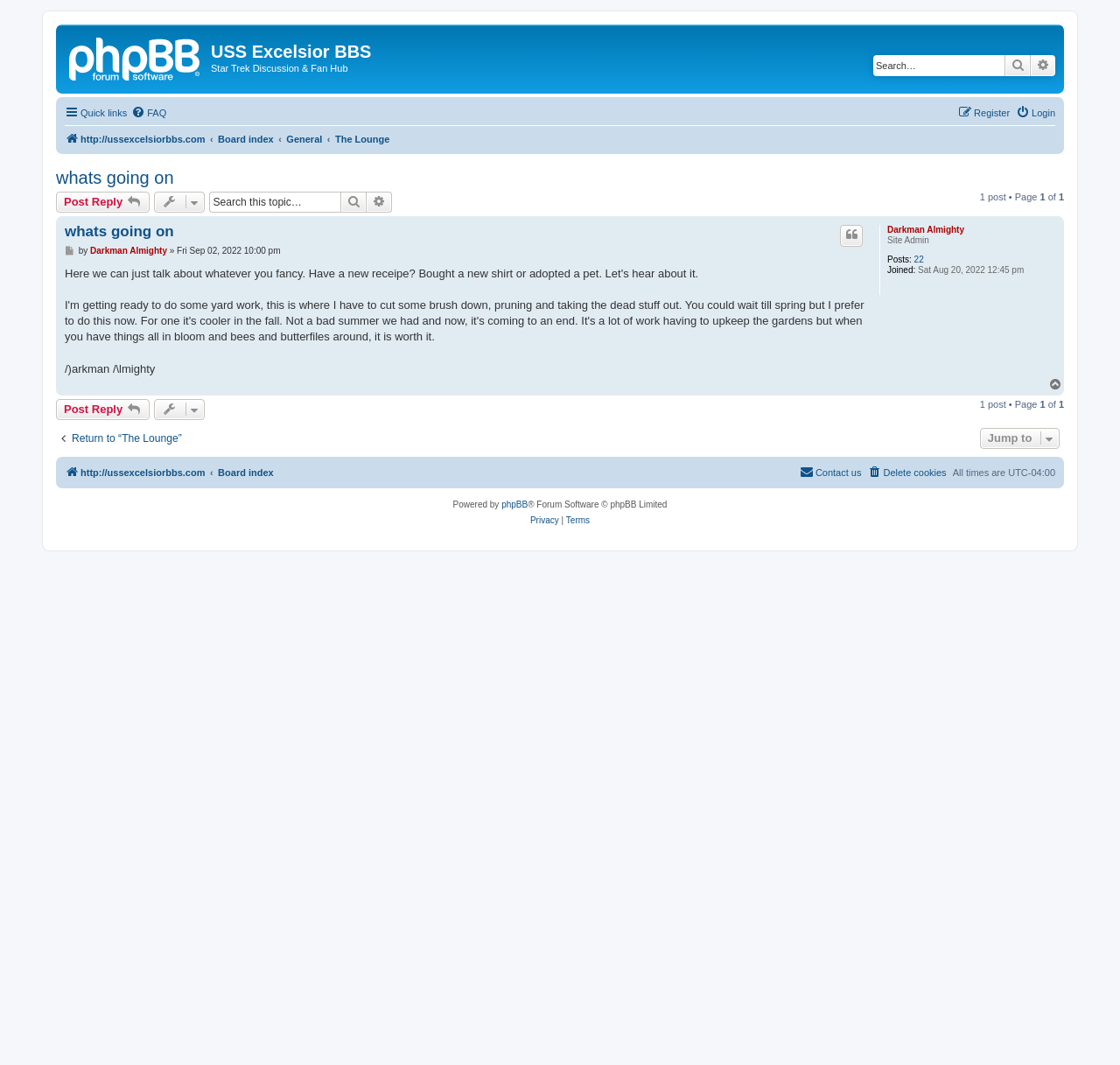Please indicate the bounding box coordinates of the element's region to be clicked to achieve the instruction: "Search for keywords". Provide the coordinates as four float numbers between 0 and 1, i.e., [left, top, right, bottom].

[0.78, 0.052, 0.897, 0.071]